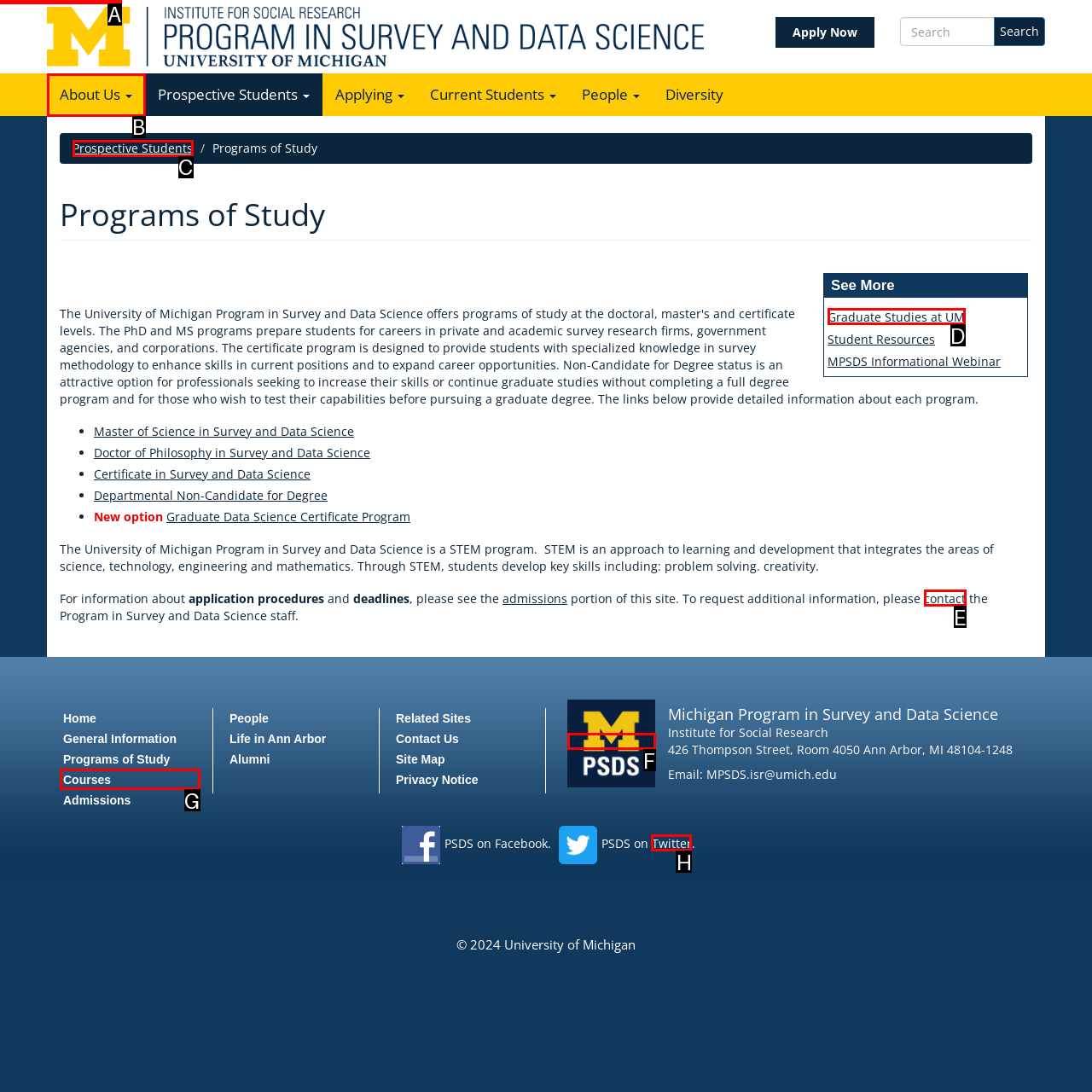Select the option that aligns with the description: Graduate Studies at UM
Respond with the letter of the correct choice from the given options.

D